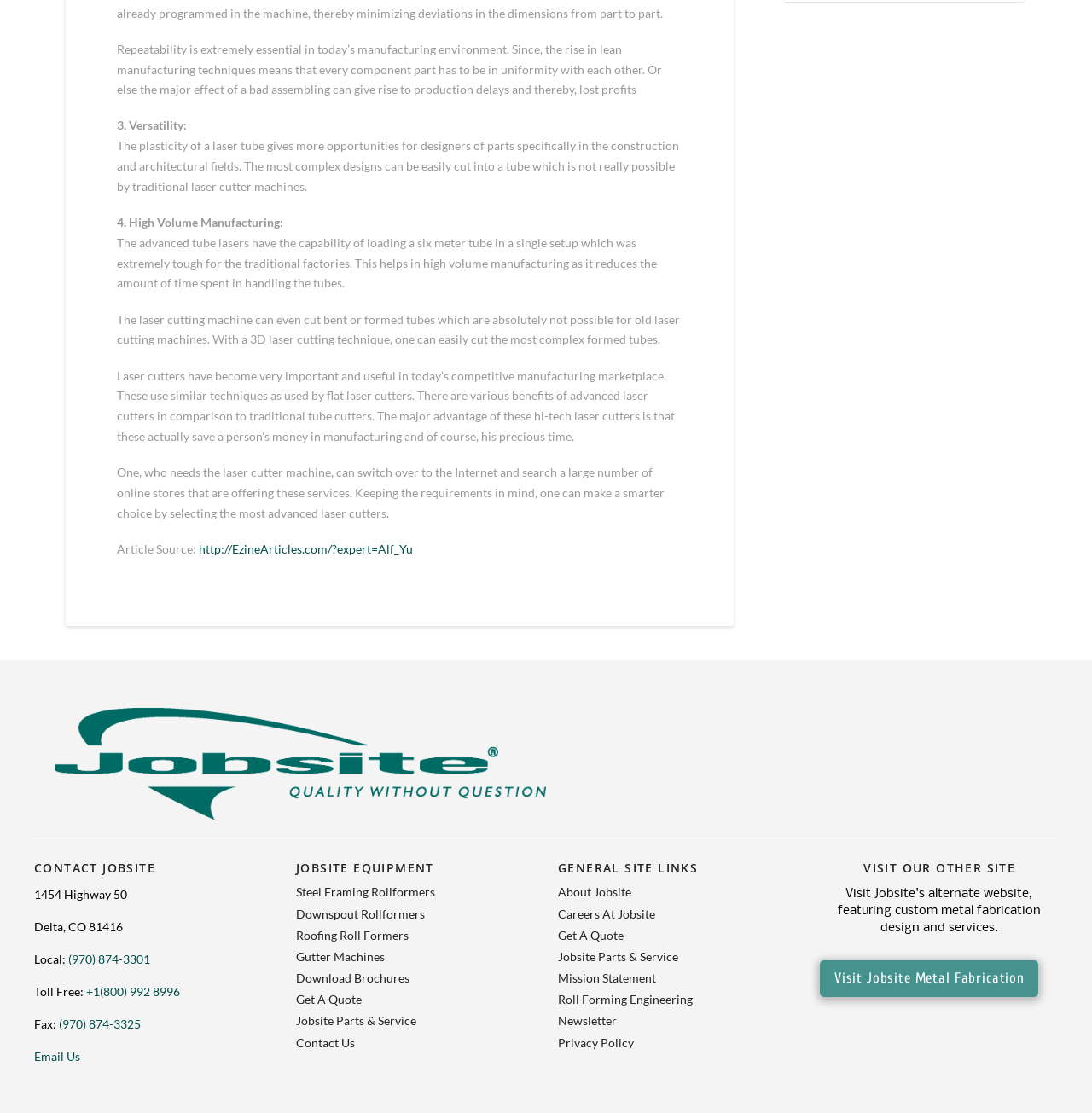Please find the bounding box coordinates of the element's region to be clicked to carry out this instruction: "Visit Jobsite Metal Fabrication".

[0.751, 0.863, 0.951, 0.896]